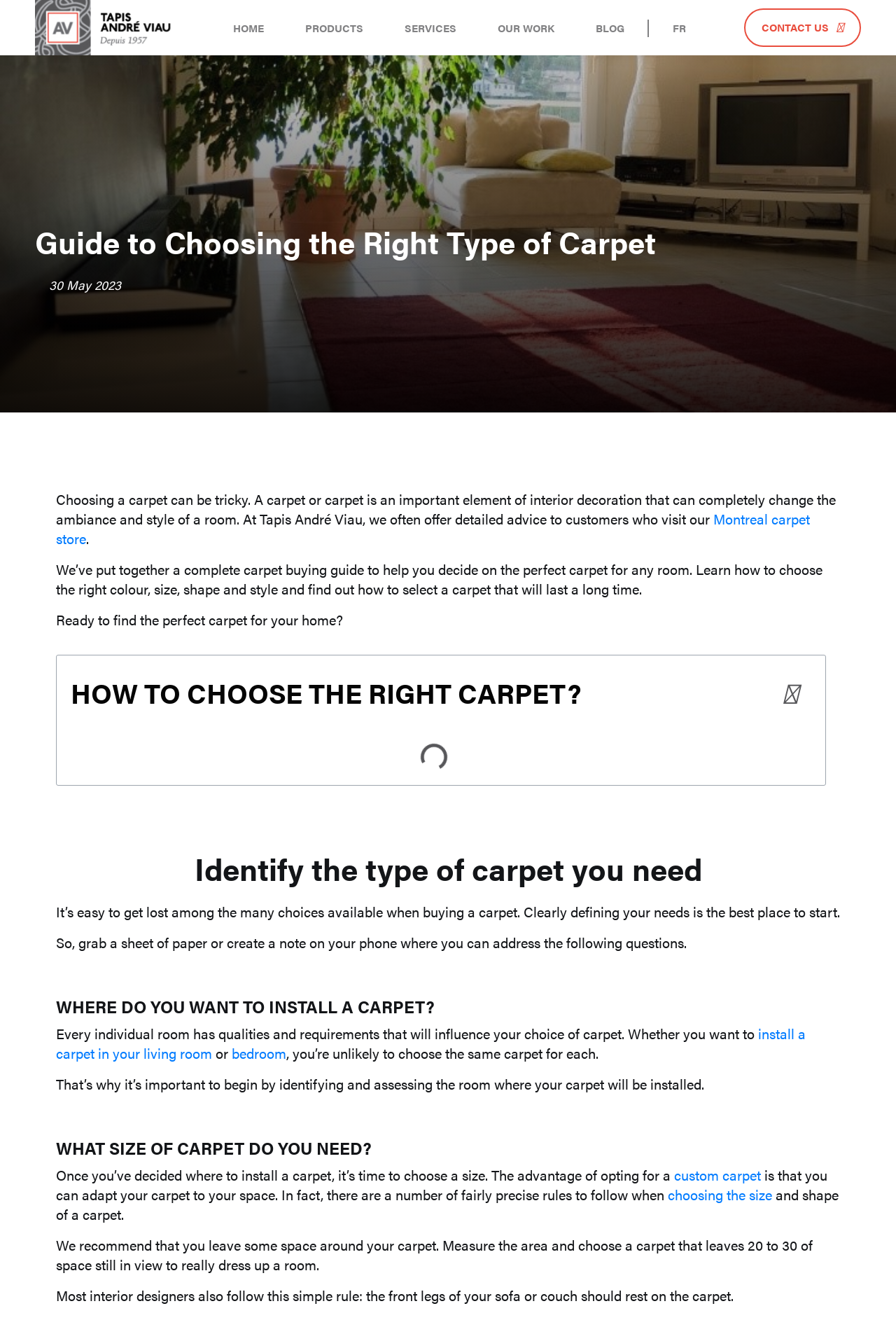What is the importance of identifying the room where the carpet will be installed?
Provide a detailed and extensive answer to the question.

The webpage emphasizes the importance of identifying the room where the carpet will be installed because each room has unique qualities and requirements that will influence the choice of carpet.